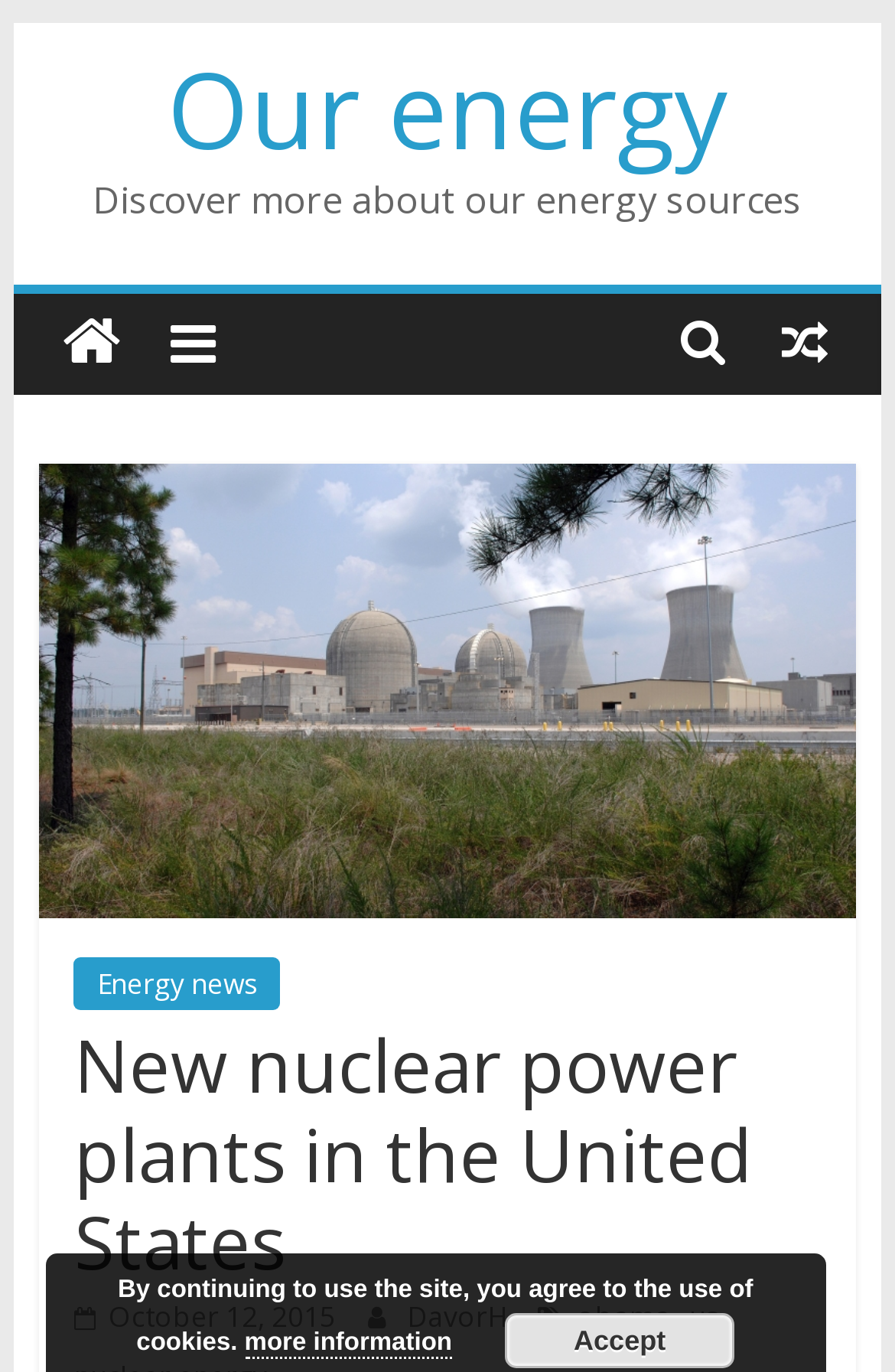Please locate the bounding box coordinates for the element that should be clicked to achieve the following instruction: "Share article". Ensure the coordinates are given as four float numbers between 0 and 1, i.e., [left, top, right, bottom].

None